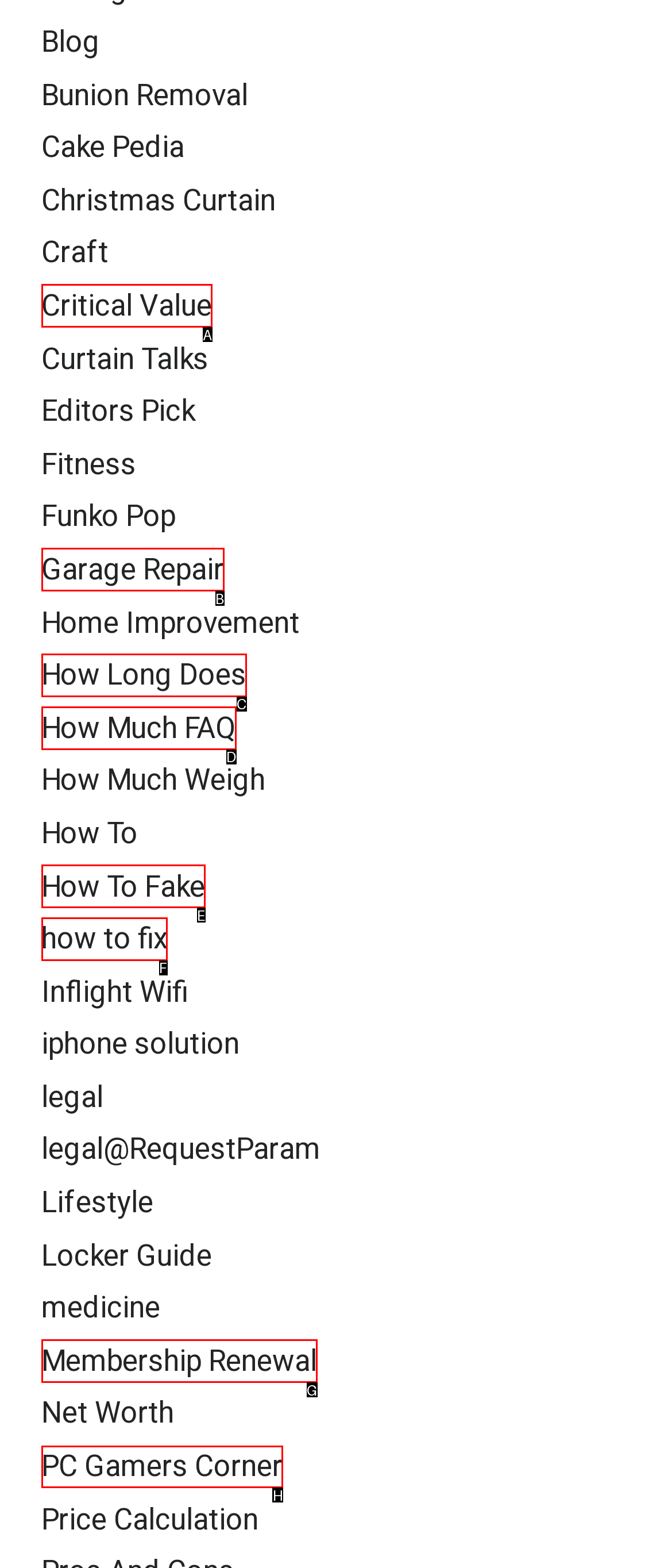From the given options, indicate the letter that corresponds to the action needed to complete this task: Explore 'PC Gamers Corner'. Respond with only the letter.

H